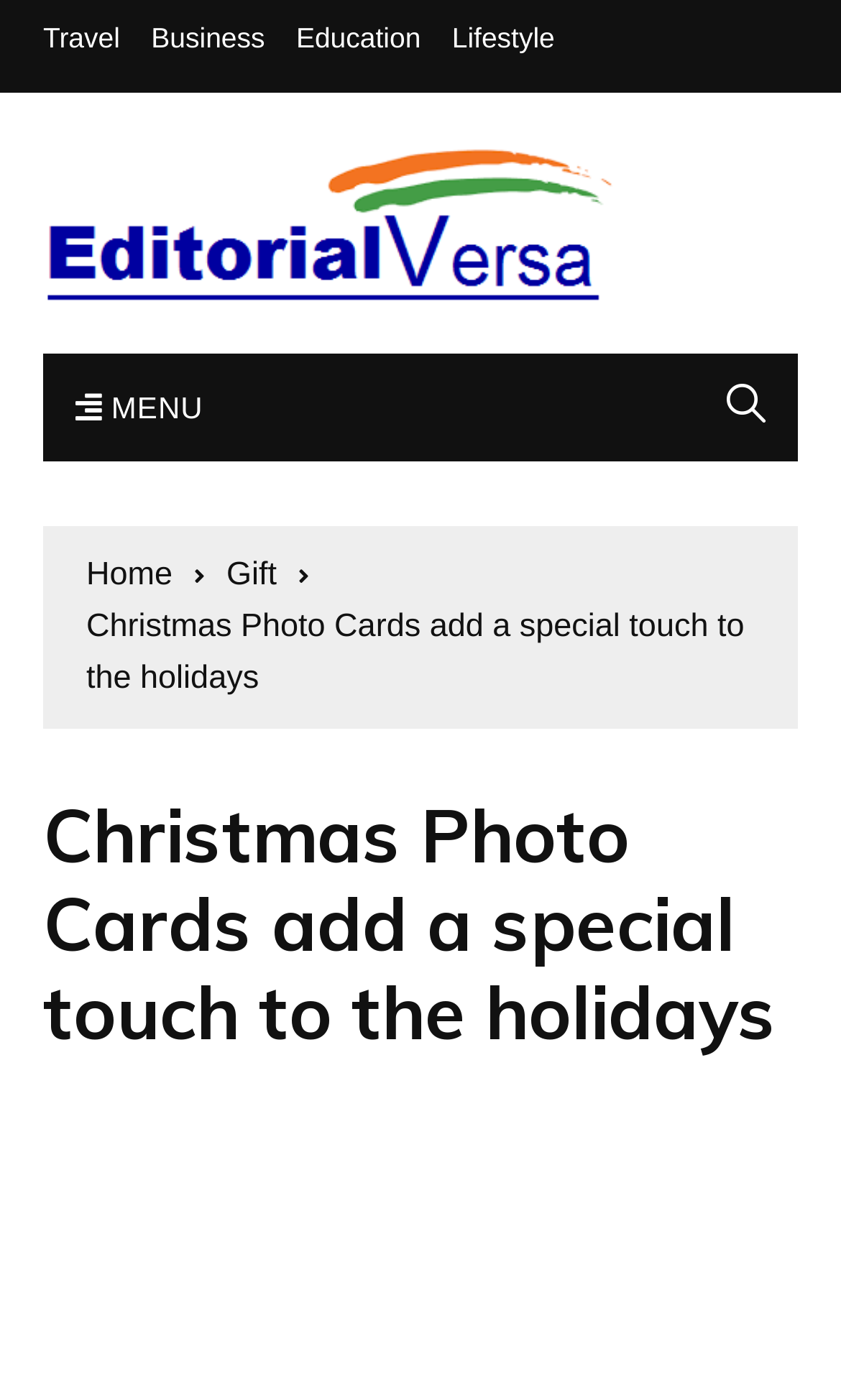Provide your answer to the question using just one word or phrase: What is the first link on the top navigation bar?

Travel